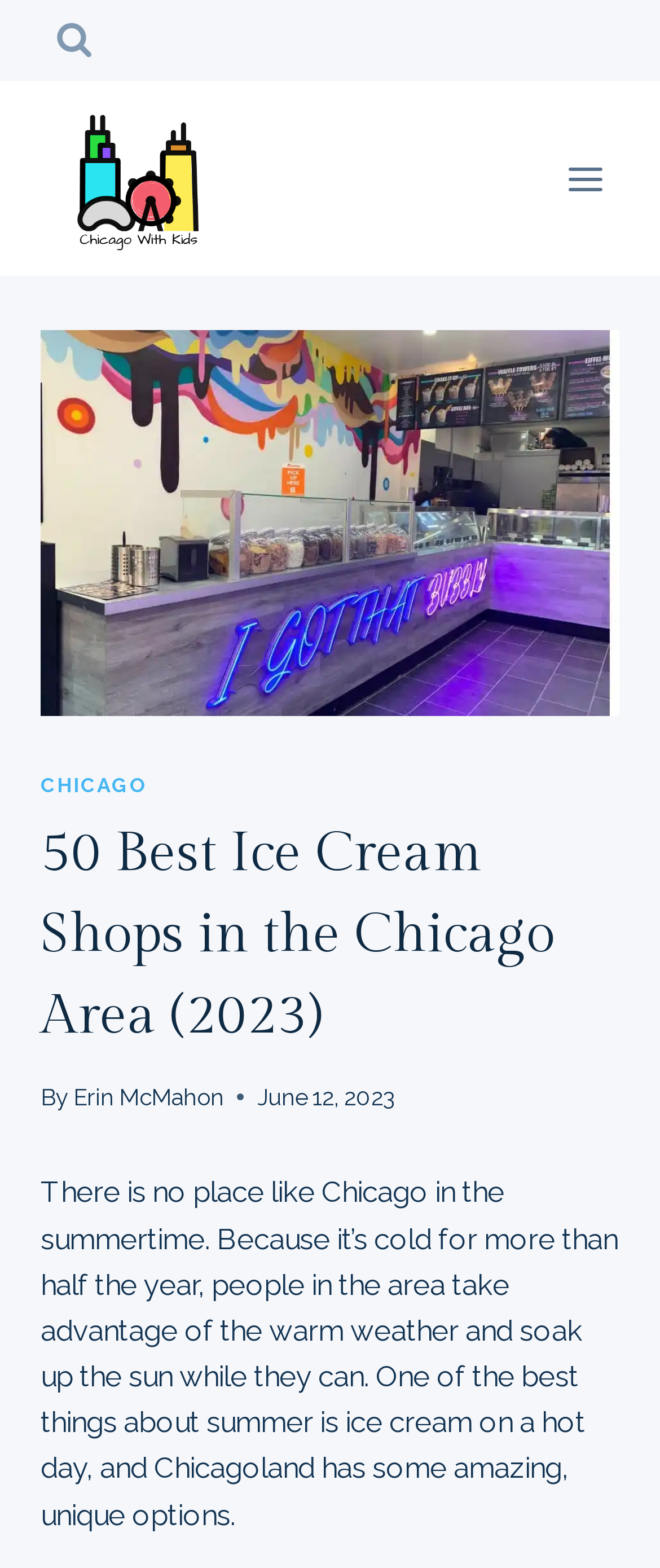Create an in-depth description of the webpage, covering main sections.

The webpage is about the 50 best ice cream shops in the Chicago area, as indicated by the title. At the top left, there is a button to view the search form, and next to it, a link to "Chicago With Kids" accompanied by an image with the same name. On the top right, there is a button to open the menu.

Below the top section, there is a large image showcasing a view of ice cream toppings and the inside of an ice cream store. Above this image, there is a header section with a link to "CHICAGO" on the left, followed by the main title "50 Best Ice Cream Shops in the Chicago Area (2023)" in a larger font. The author's name, "Erin McMahon", is mentioned to the right of the title, along with the date "June 12, 2023".

Below the header section, there is a paragraph of text that describes the joy of summer in Chicago and the unique ice cream options available in the area. The text is positioned below the image and spans almost the entire width of the page.

At the bottom right of the page, there is a button to scroll to the top.